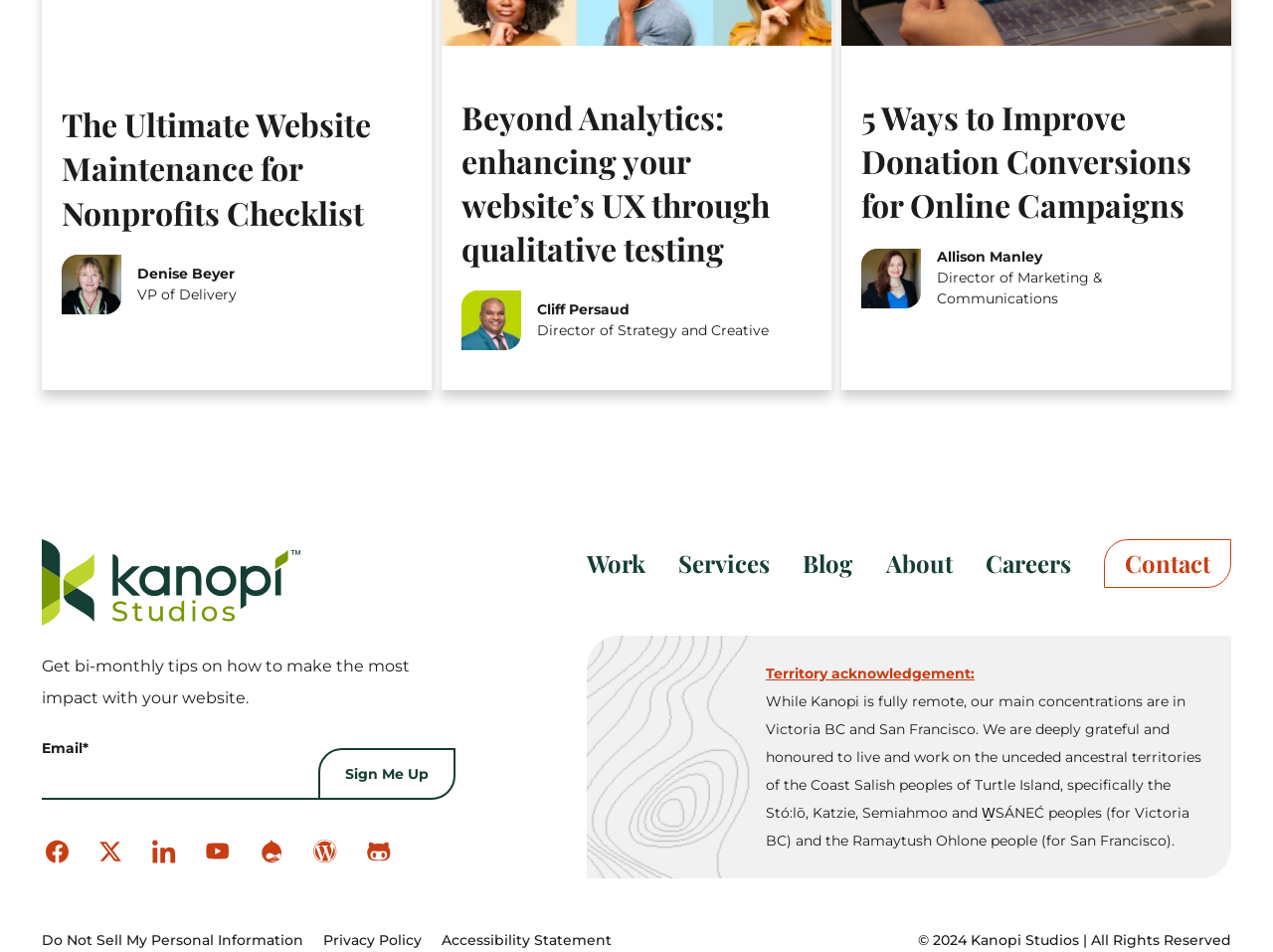Please give a succinct answer to the question in one word or phrase:
What is the purpose of the textbox?

Email input